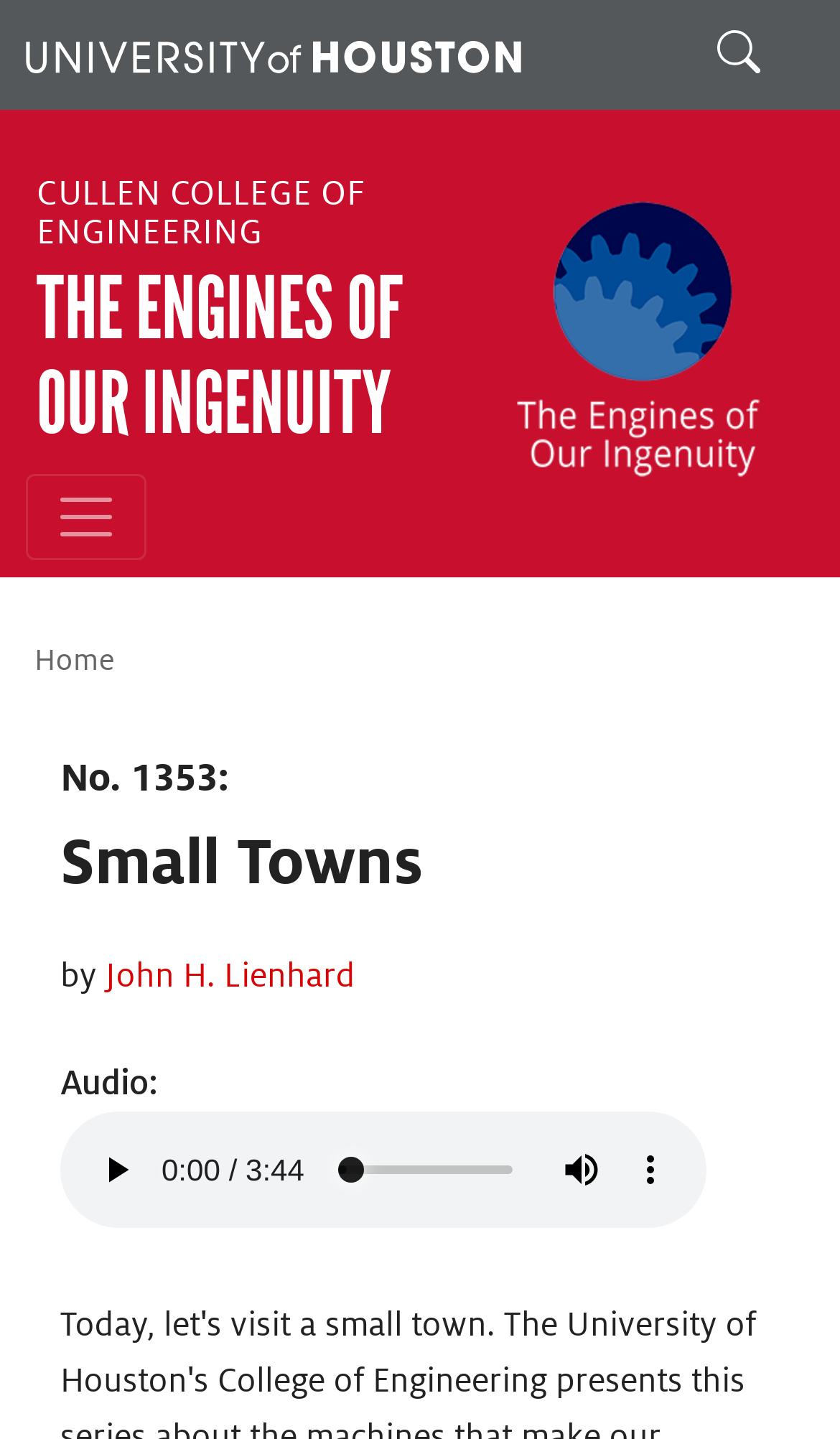Give a detailed account of the webpage.

This webpage is about a podcast series called "The Engines of Our Ingenuity" from the University of Houston's College of Engineering. At the top of the page, there is a banner with the site header, which includes a link to the University of Houston and an image of the university's logo. Next to the logo, there is a search bar with a search button and a text label that says "Search".

Below the banner, there are three links: one to the Cullen College of Engineering, one to "The Engines of Our Ingenuity", and another to the same podcast series with an accompanying image. The image is located to the right of the links and takes up about a third of the page's width.

On the left side of the page, there is a toggle navigation button. Below the button, there is a breadcrumb navigation menu that shows the current page's location. The menu includes a link to the home page, followed by a series of text labels that describe the current page: "Small Towns", "by John H. Lienhard", and "Audio".

The main content of the page is an audio player that allows users to play, pause, and control the volume of the audio. The player includes a play button, a slider to scrub through the audio, a mute button, and a button to show more media controls. The audio player is located below the breadcrumb navigation menu and takes up about two-thirds of the page's width.